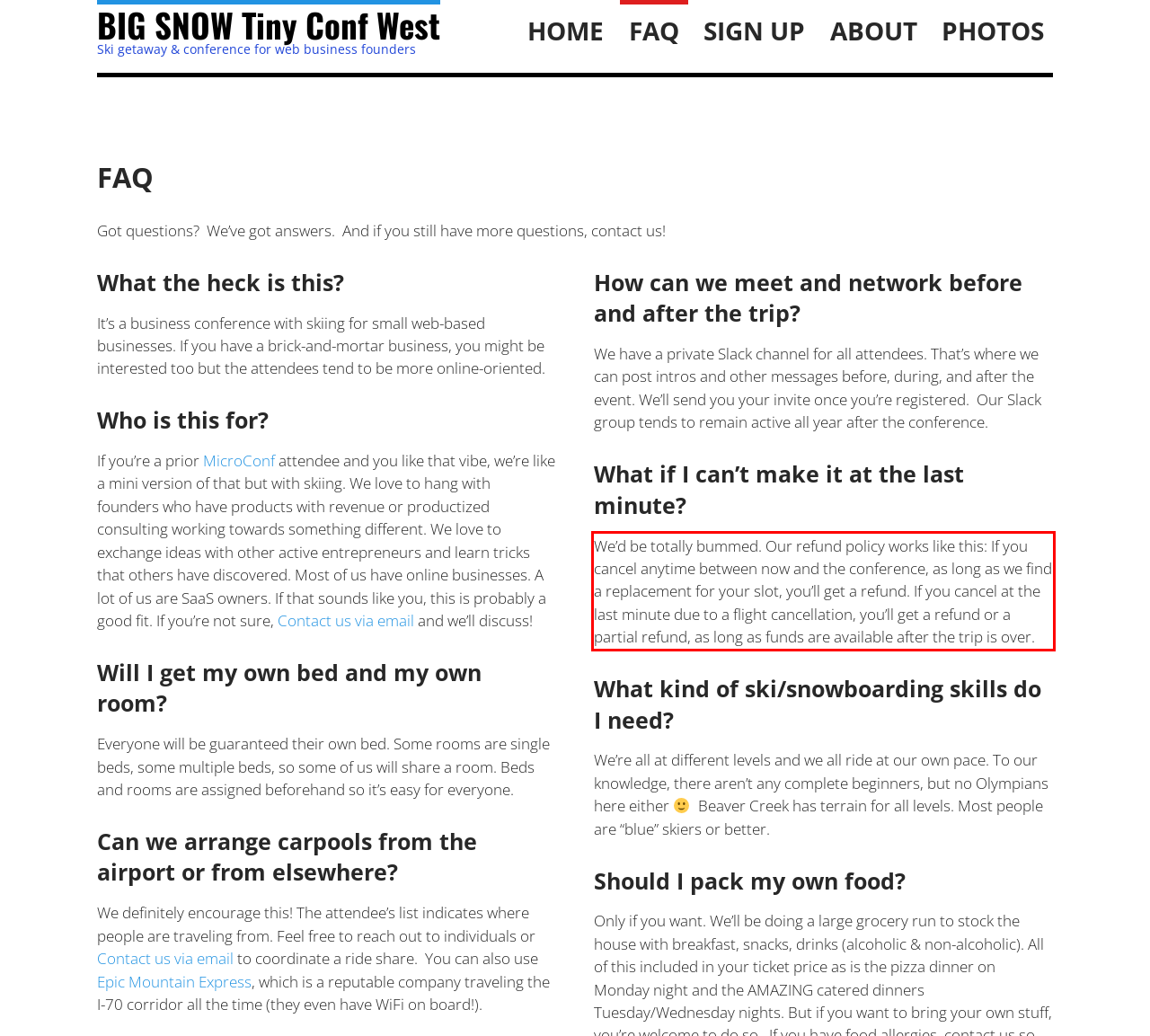Observe the screenshot of the webpage that includes a red rectangle bounding box. Conduct OCR on the content inside this red bounding box and generate the text.

We’d be totally bummed. Our refund policy works like this: If you cancel anytime between now and the conference, as long as we find a replacement for your slot, you’ll get a refund. If you cancel at the last minute due to a flight cancellation, you’ll get a refund or a partial refund, as long as funds are available after the trip is over.